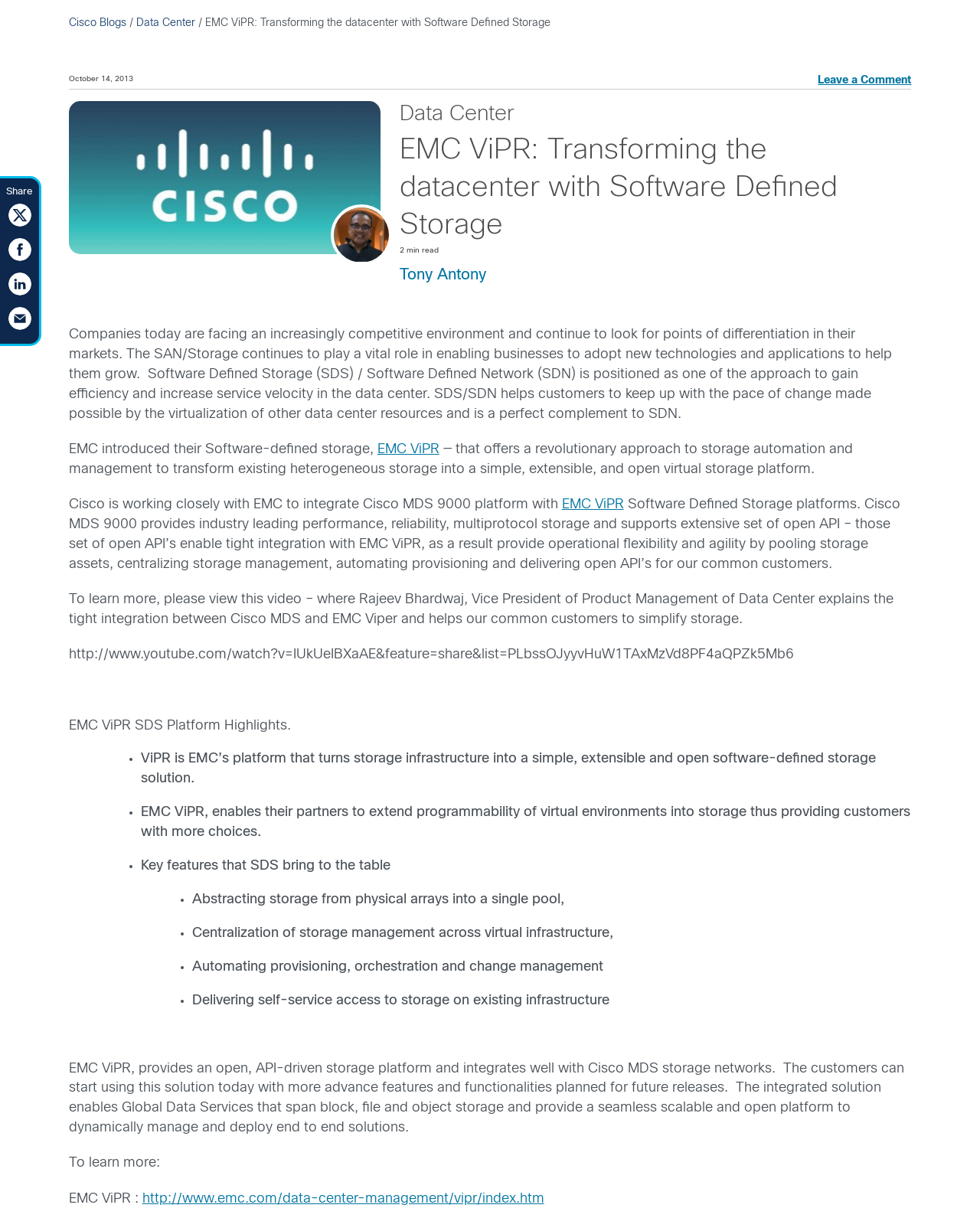Please identify the bounding box coordinates of the element I need to click to follow this instruction: "Watch the video about Cisco MDS and EMC ViPR integration".

[0.07, 0.537, 0.81, 0.548]